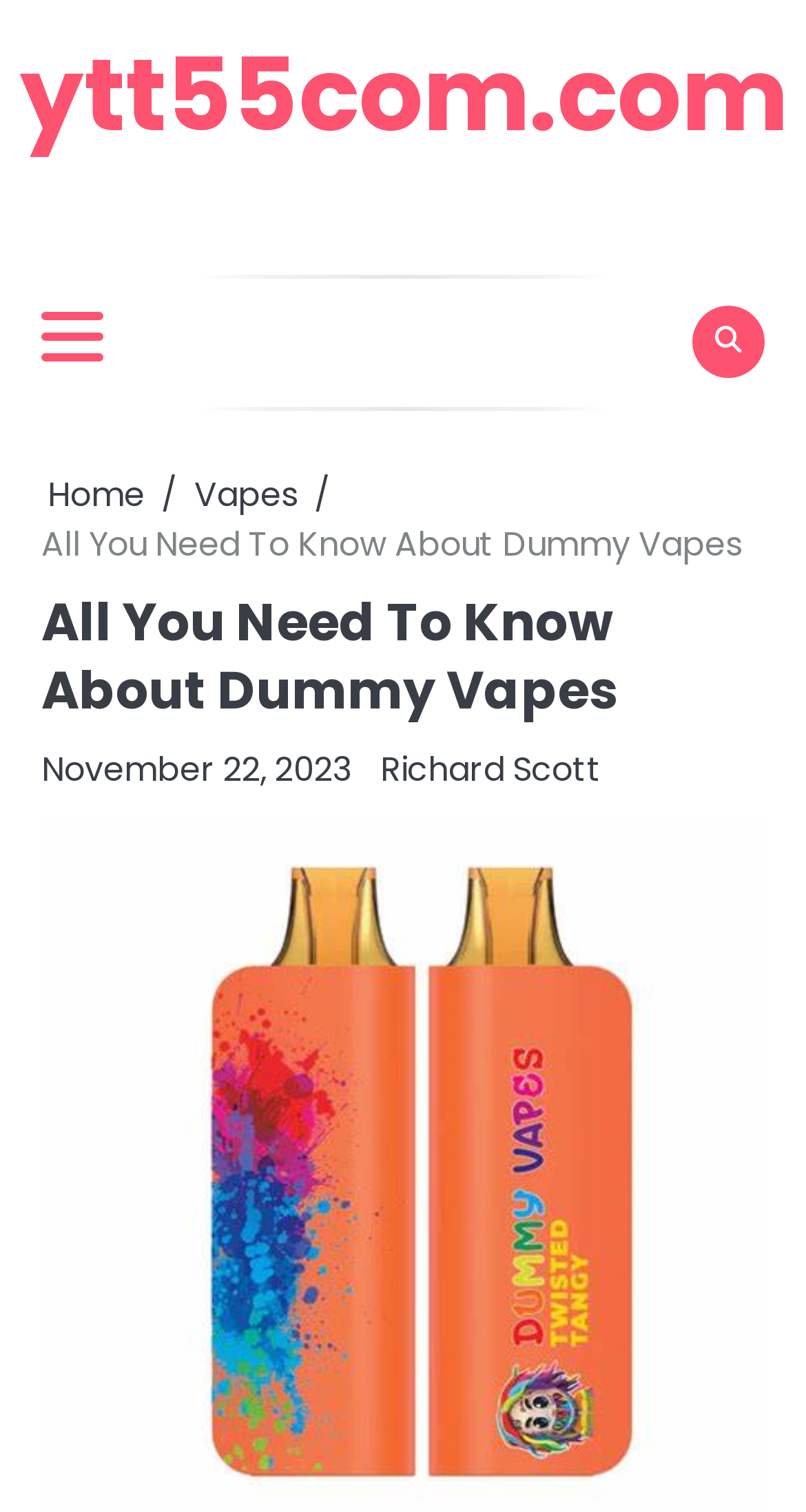What is the category of the current article?
Answer the question with a detailed and thorough explanation.

By looking at the breadcrumbs navigation, I can see that the current article is under the 'Vapes' category, which is indicated by the link 'Vapes'.